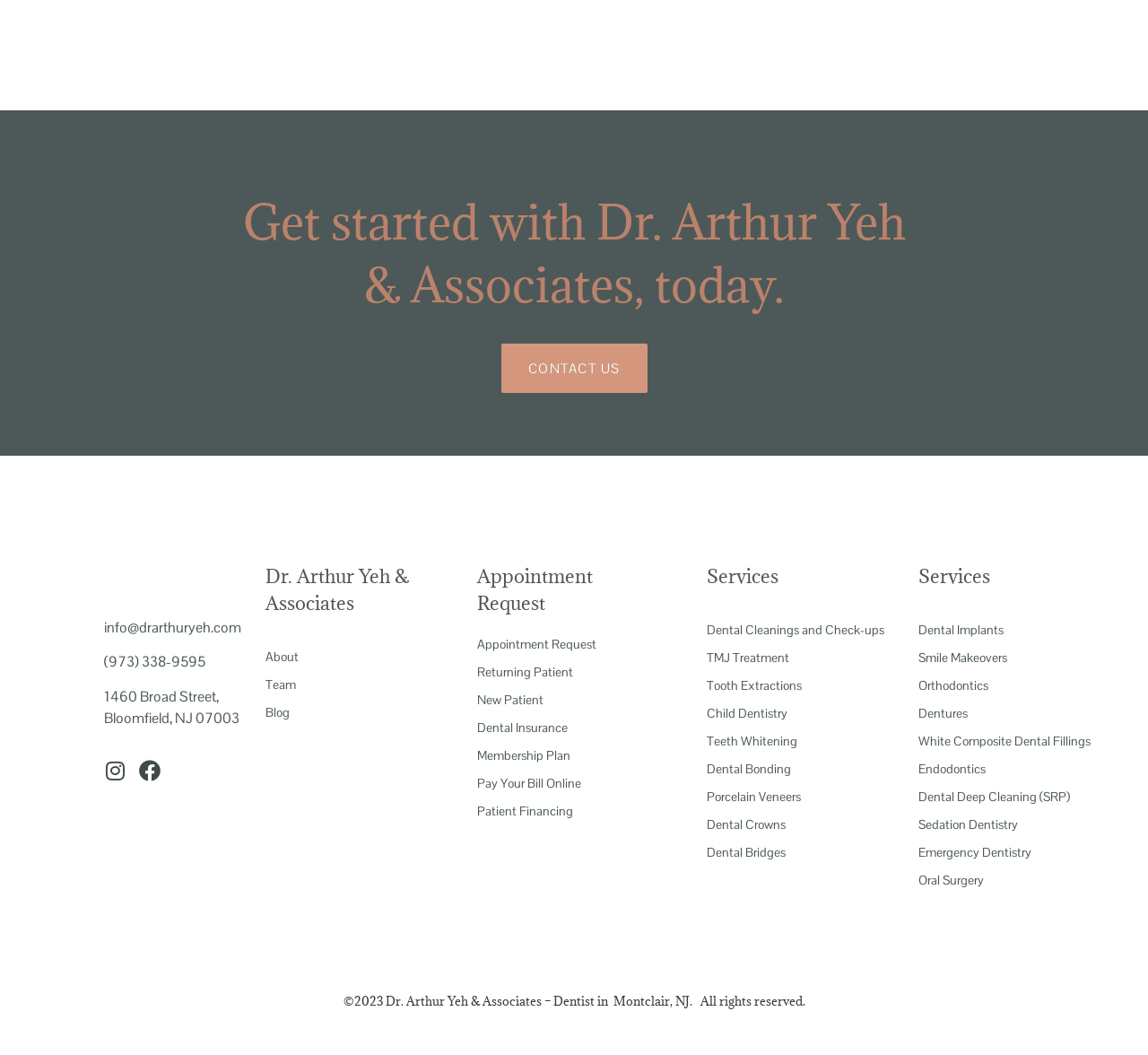Please locate the bounding box coordinates of the region I need to click to follow this instruction: "Contact Dr. Arthur Yeh & Associates".

[0.436, 0.325, 0.564, 0.372]